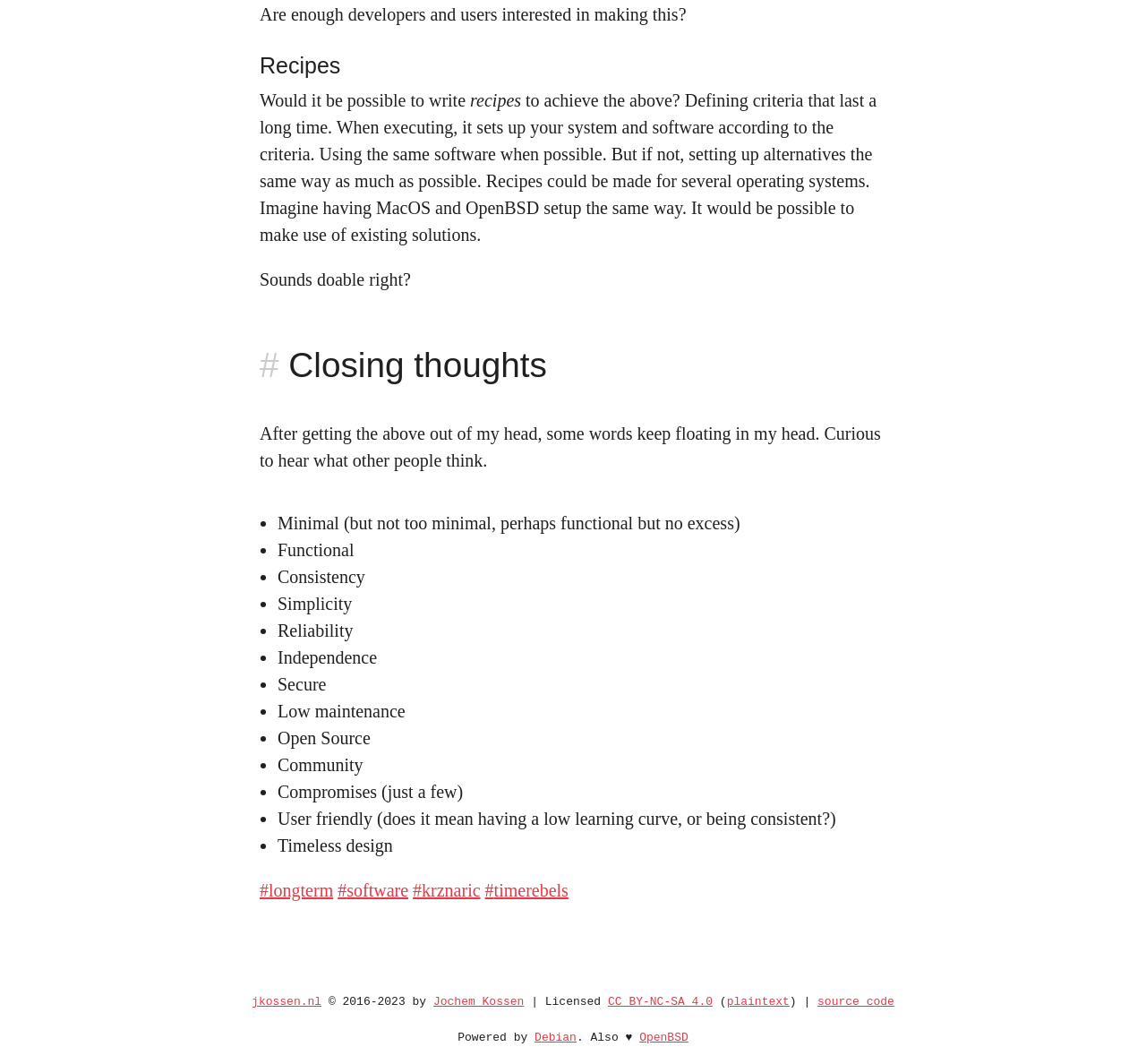Highlight the bounding box of the UI element that corresponds to this description: "CC BY-NC-SA 4.0".

[0.531, 0.935, 0.622, 0.948]